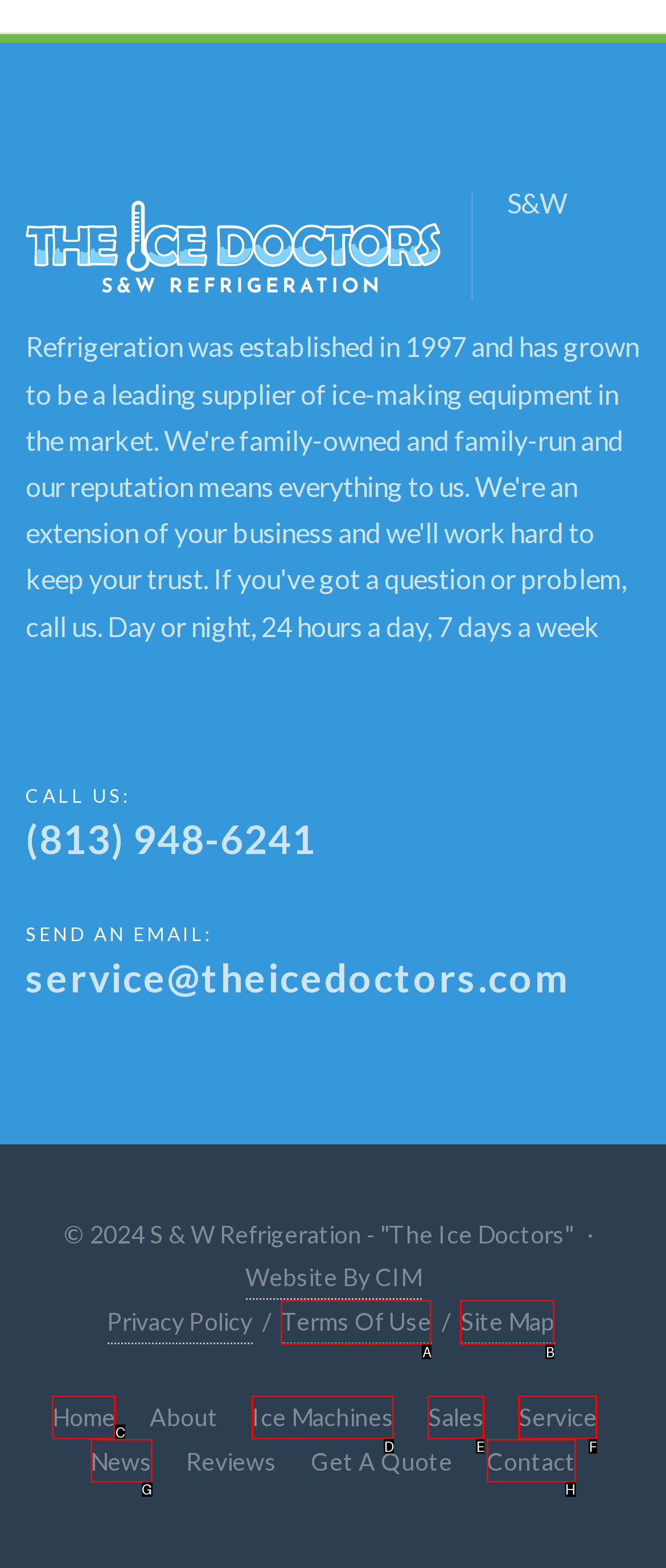Select the option that matches this description: Main Menu
Answer by giving the letter of the chosen option.

None